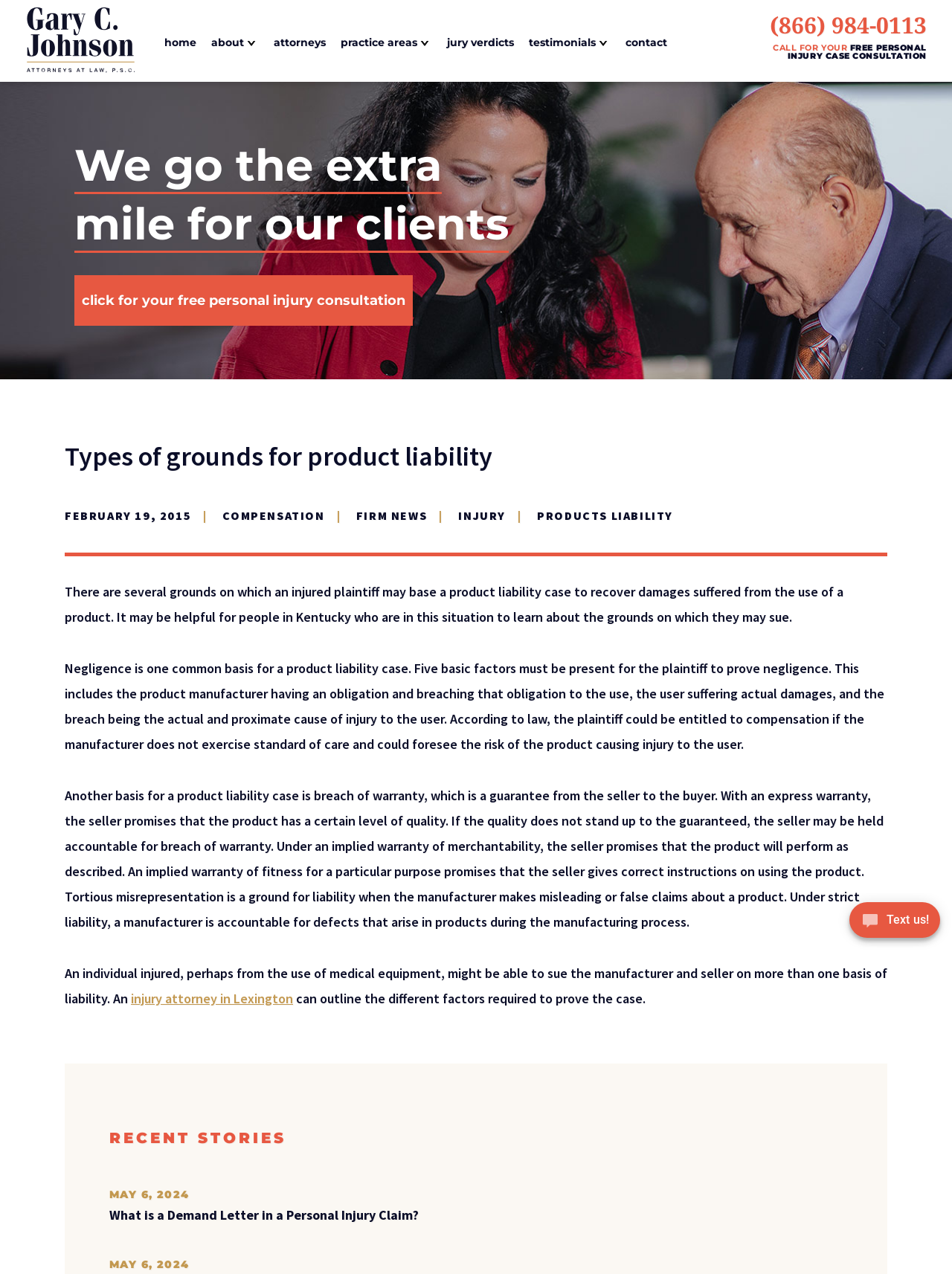From the webpage screenshot, identify the region described by Attorneys. Provide the bounding box coordinates as (top-left x, top-left y, bottom-right x, bottom-right y), with each value being a floating point number between 0 and 1.

[0.288, 0.028, 0.342, 0.039]